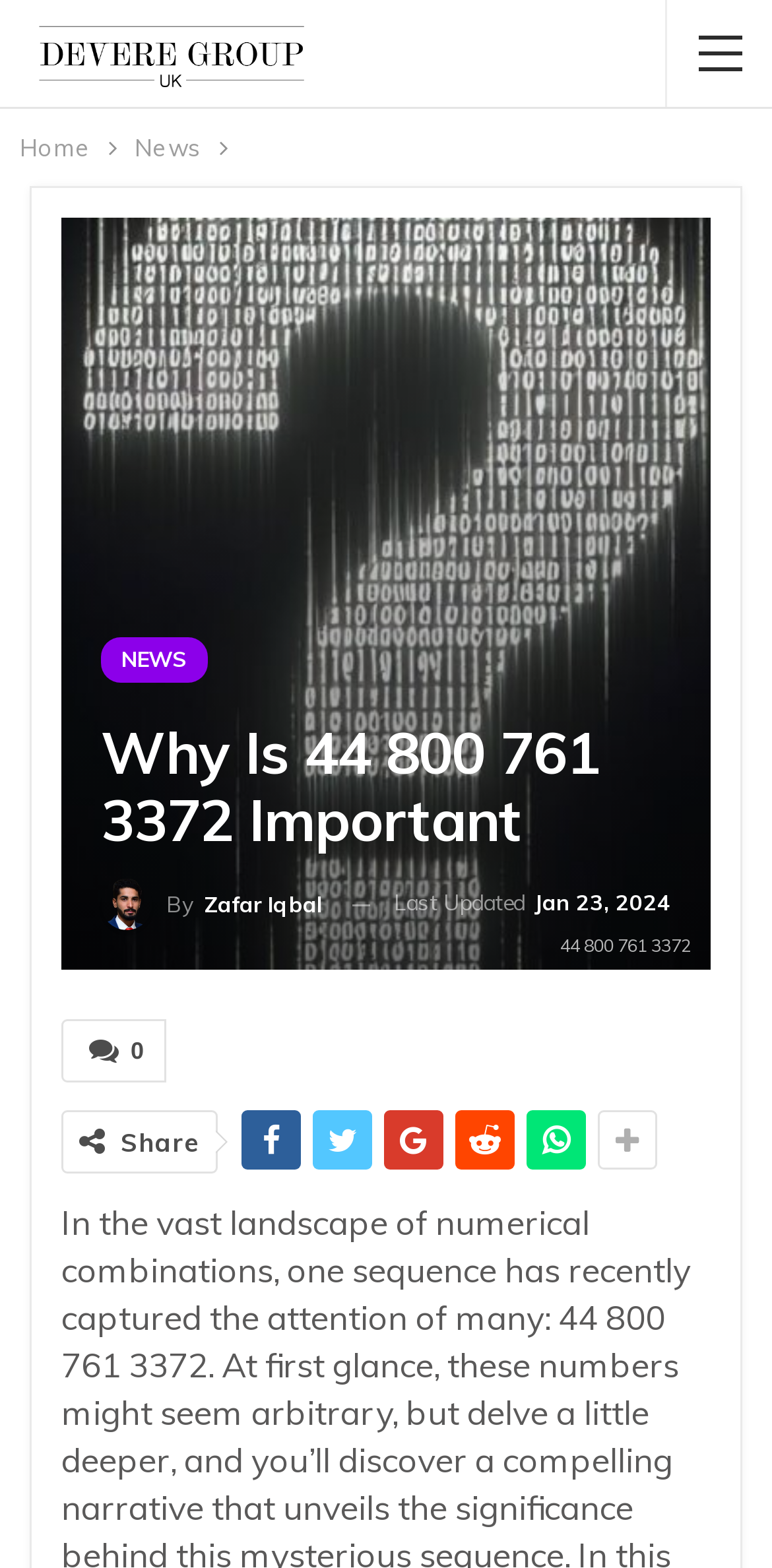Please answer the following question using a single word or phrase: 
What is the title of the news article?

Why Is 44 800 761 3372 Important